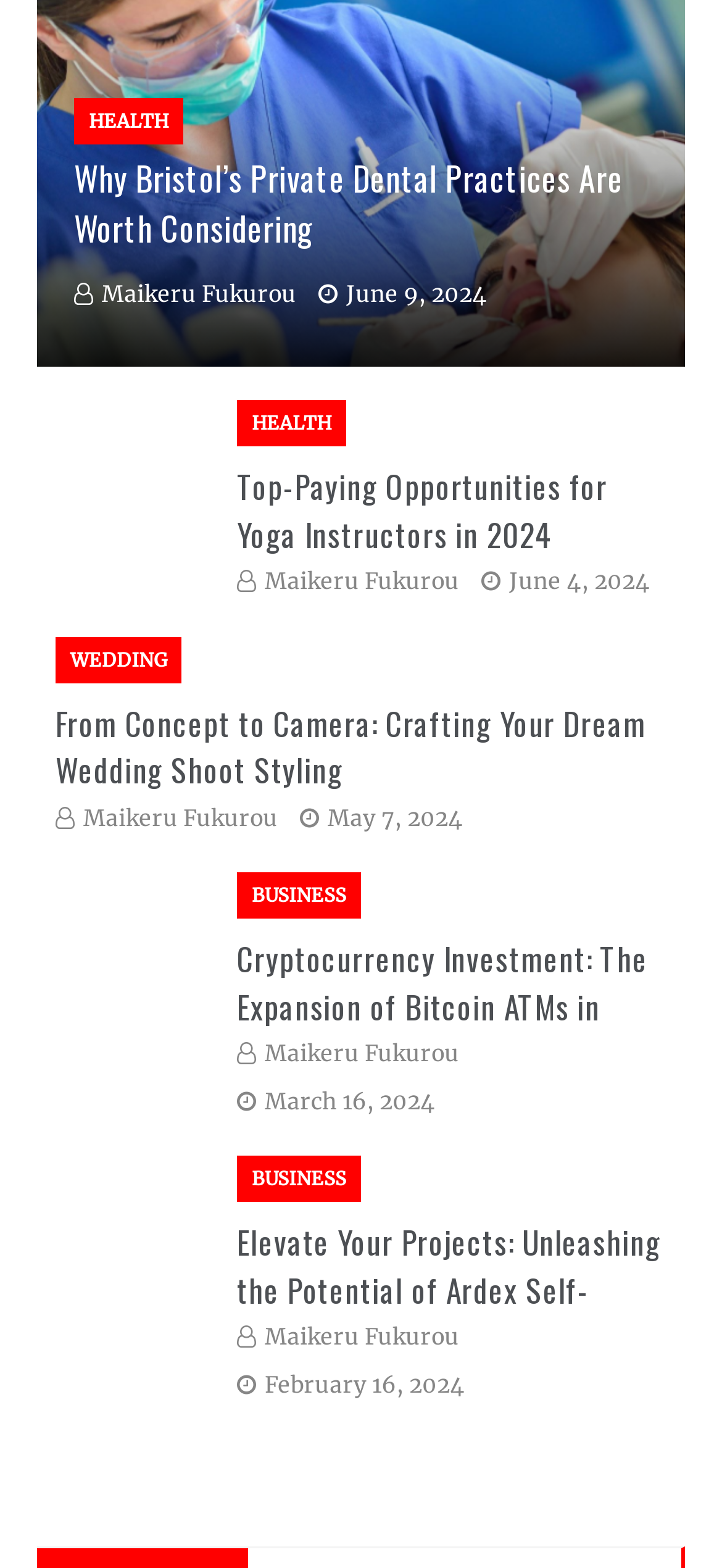Locate the bounding box coordinates of the clickable part needed for the task: "Read the 'Top-Paying Opportunities for Yoga Instructors in 2024' heading".

[0.328, 0.296, 0.928, 0.356]